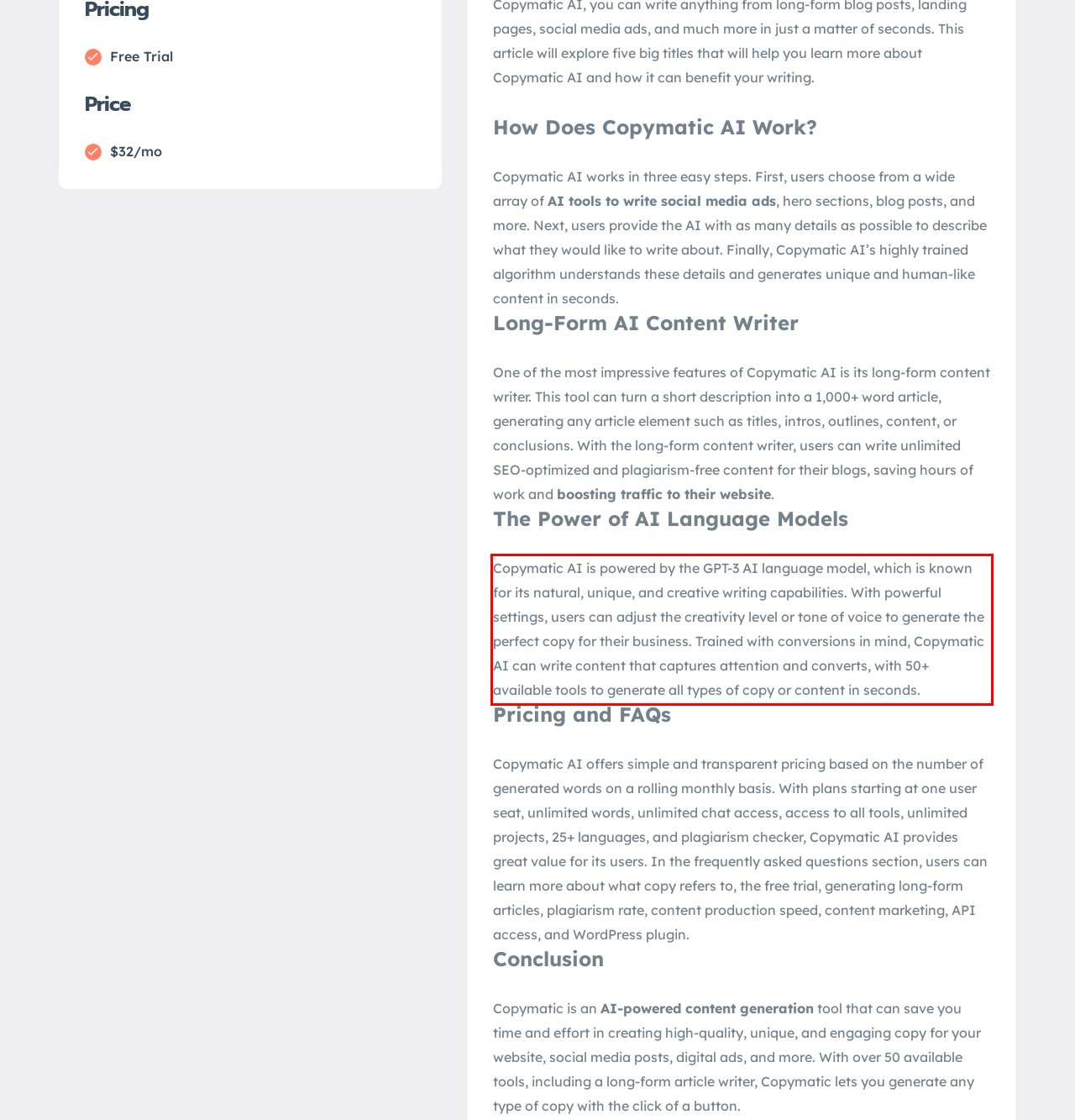Your task is to recognize and extract the text content from the UI element enclosed in the red bounding box on the webpage screenshot.

Copymatic AI is powered by the GPT-3 AI language model, which is known for its natural, unique, and creative writing capabilities. With powerful settings, users can adjust the creativity level or tone of voice to generate the perfect copy for their business. Trained with conversions in mind, Copymatic AI can write content that captures attention and converts, with 50+ available tools to generate all types of copy or content in seconds.